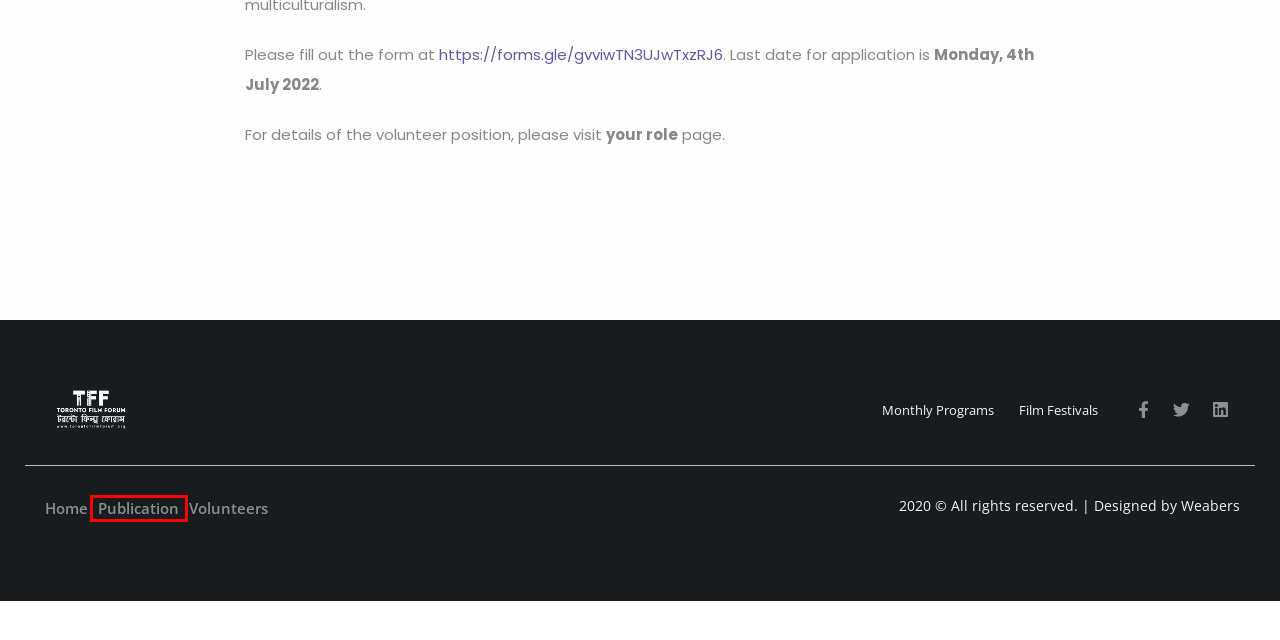Evaluate the webpage screenshot and identify the element within the red bounding box. Select the webpage description that best fits the new webpage after clicking the highlighted element. Here are the candidates:
A. Monthly Programs – Toronto Film Forum
B. Contact – Toronto Film Forum
C. Team – Toronto Film Forum
D. About – Toronto Film Forum
E. Toronto Film Forum
F. Publication – Toronto Film Forum
G. Film Festivals – Toronto Film Forum
H. Blog – Toronto Film Forum

F